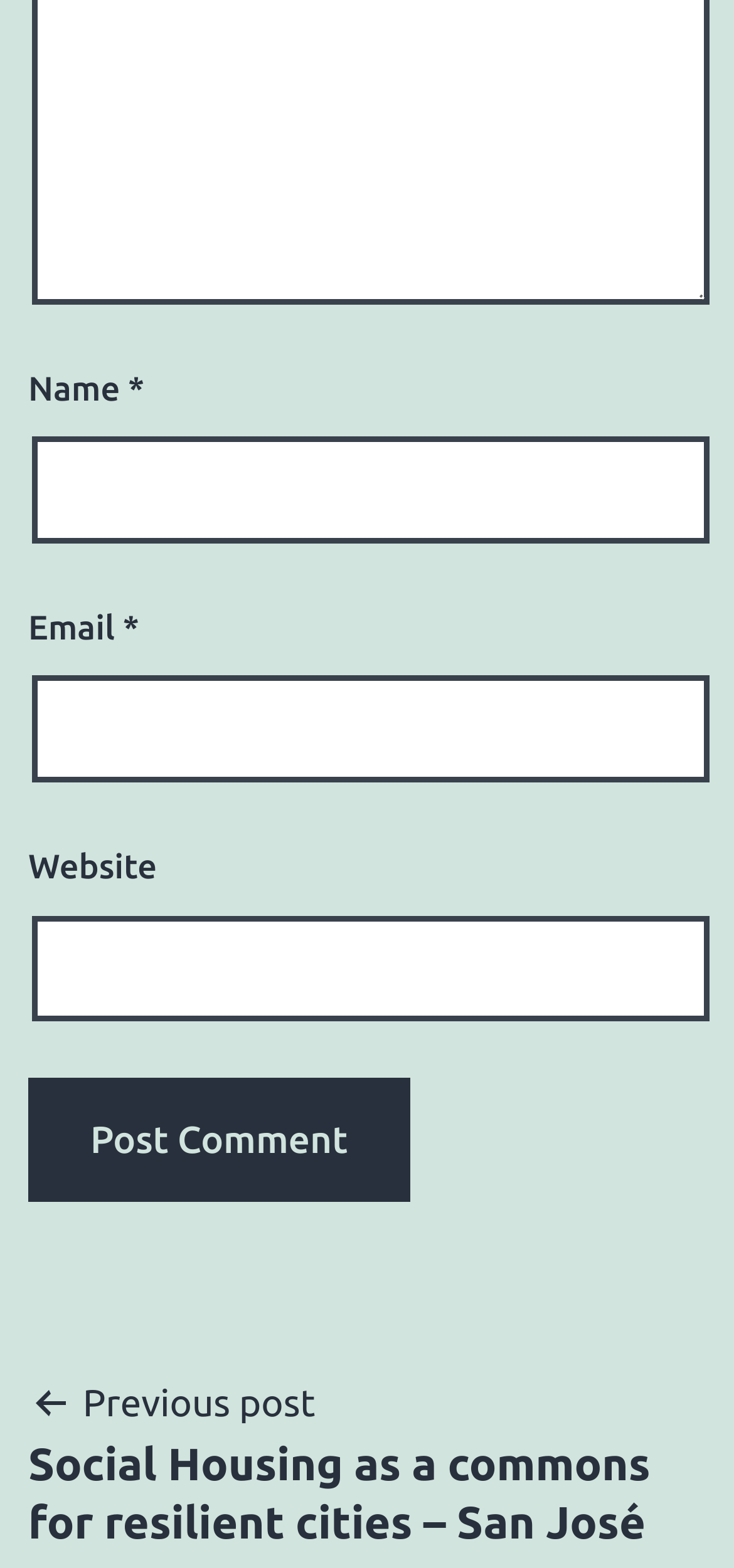Is there a link to a previous post?
Please respond to the question thoroughly and include all relevant details.

There is a link with the text 'Previous post Social Housing as a commons for resilient cities – San José' which suggests that it leads to a previous post or article on the same topic or category.